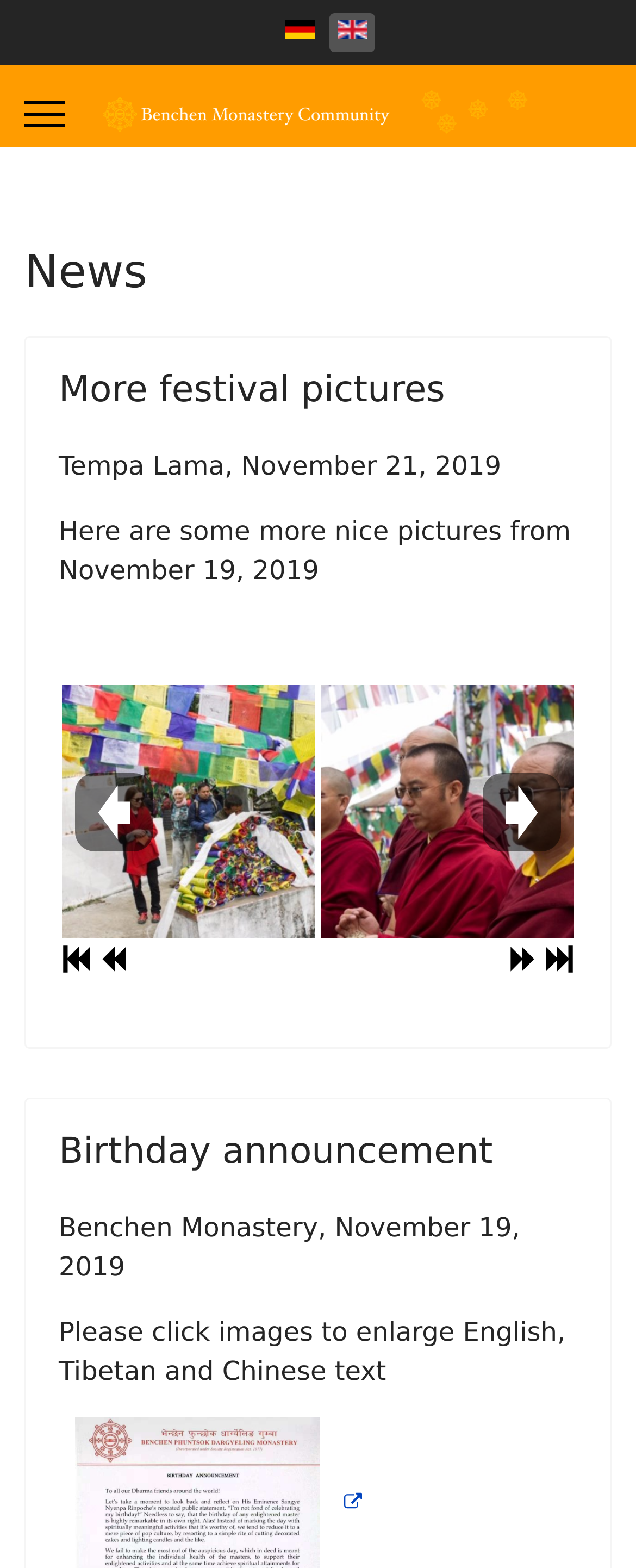Identify and provide the bounding box for the element described by: "alt="English (UK)" title="English (UK)"".

[0.531, 0.01, 0.577, 0.027]